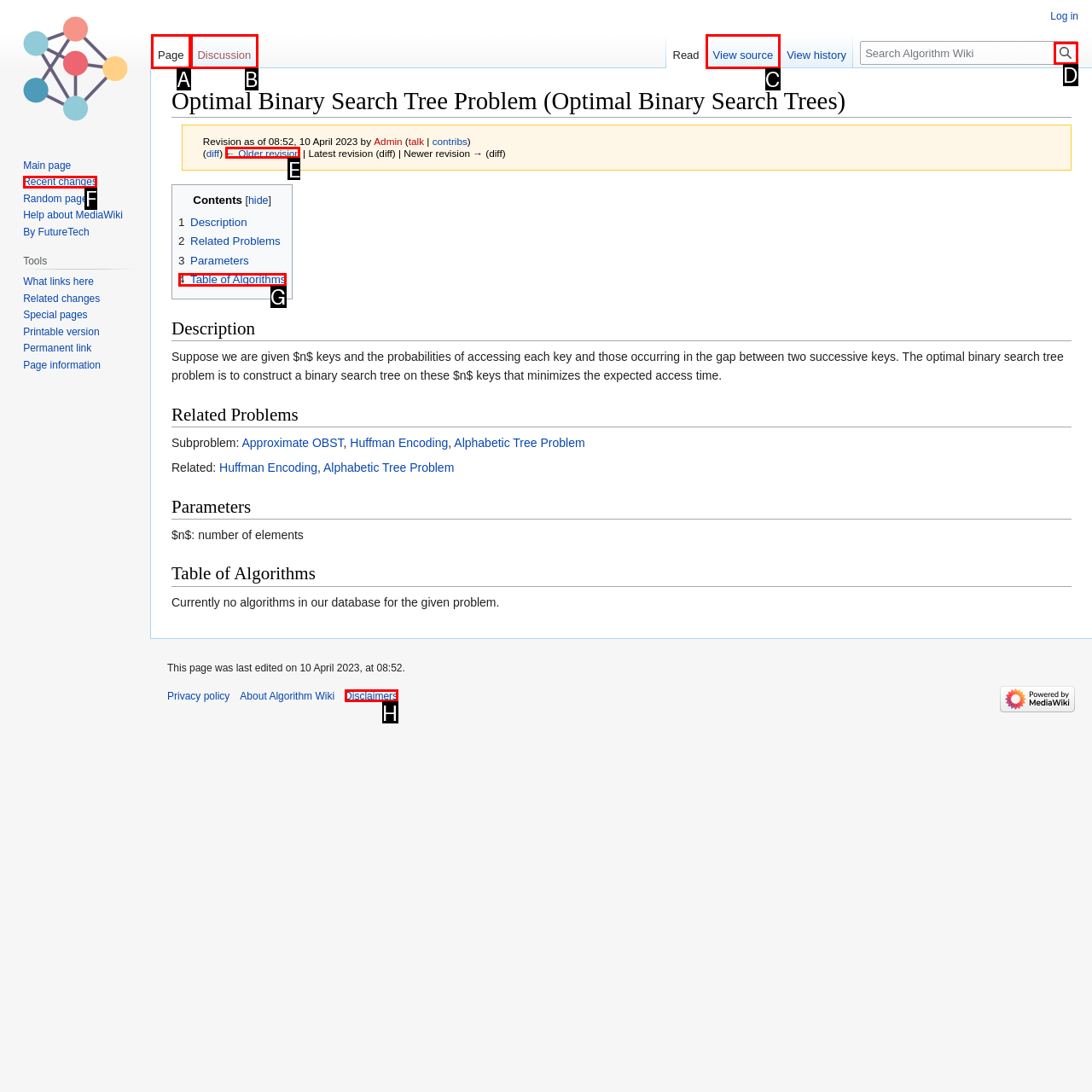From the given choices, indicate the option that best matches: 4 Table of Algorithms
State the letter of the chosen option directly.

G